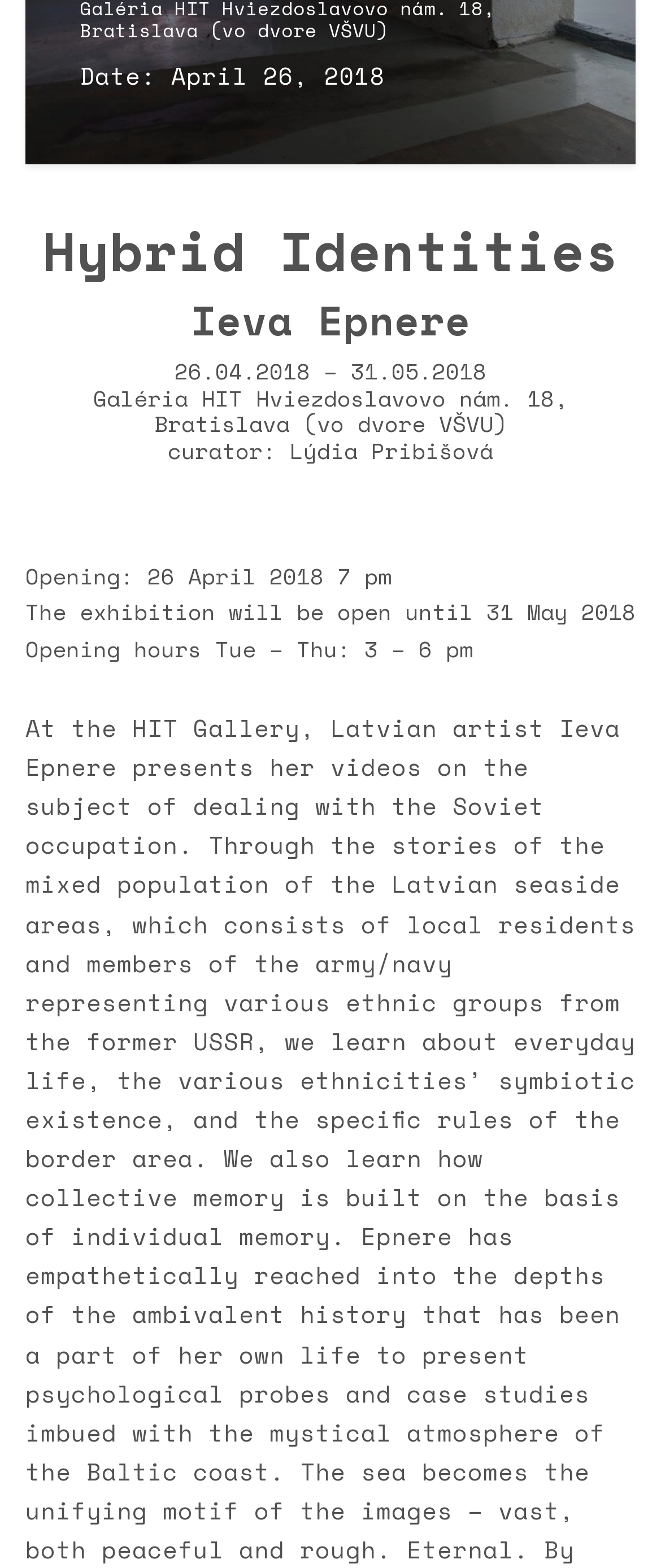Give the bounding box coordinates for the element described by: "Links".

[0.077, 0.041, 0.666, 0.076]